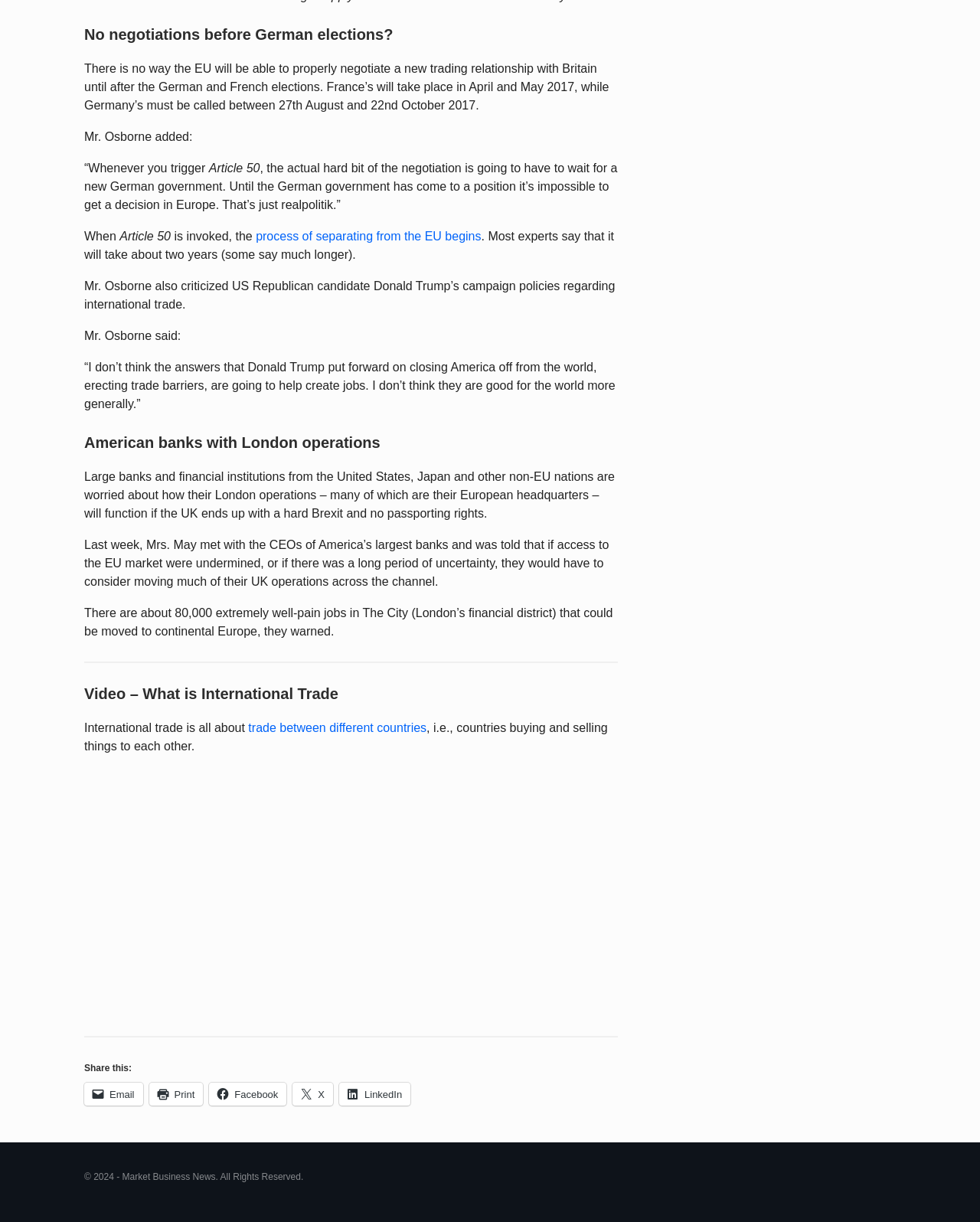Respond with a single word or phrase for the following question: 
What is Article 50?

Process of separating from the EU